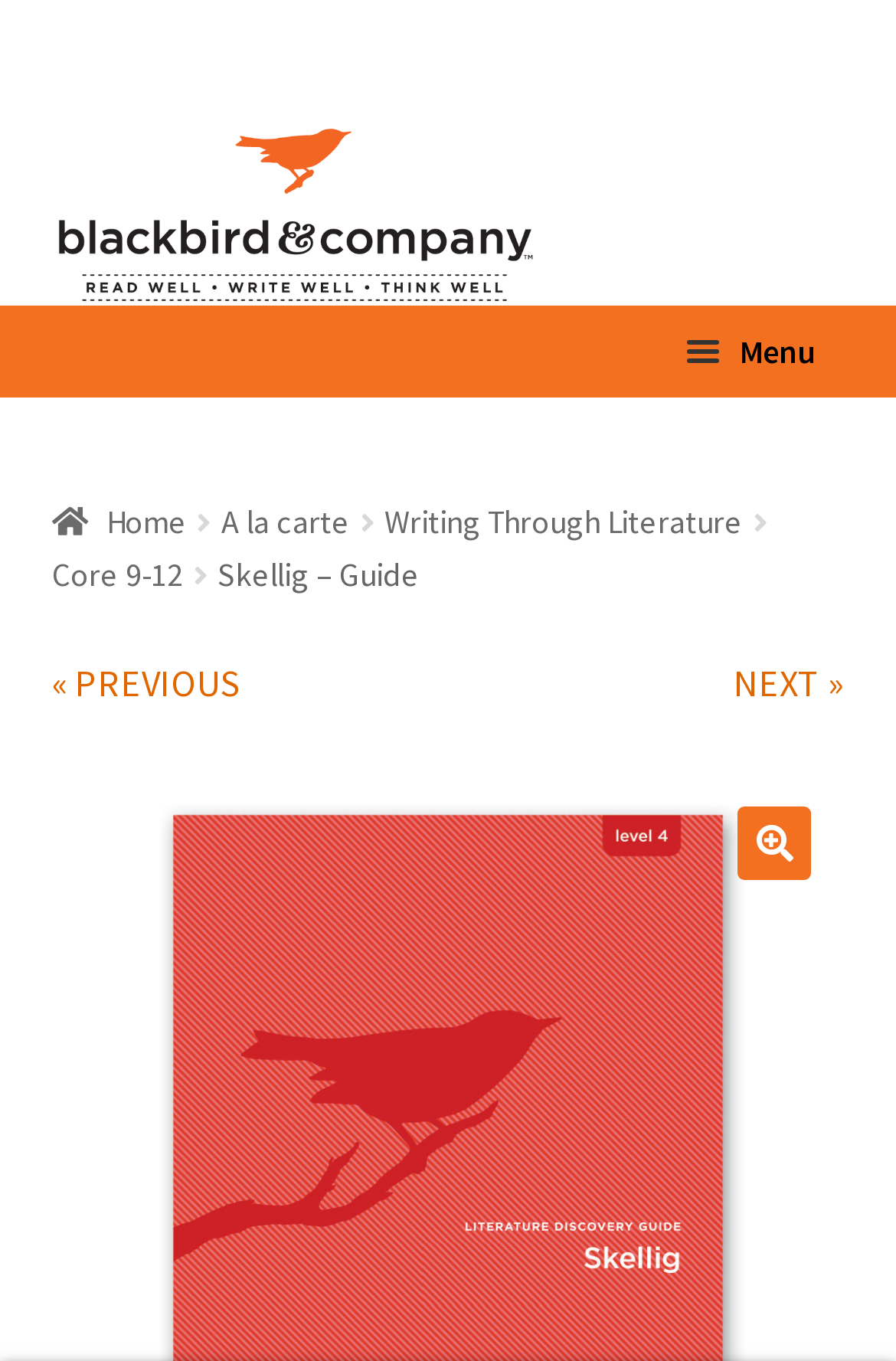Please identify the bounding box coordinates of where to click in order to follow the instruction: "Go to 'Home' page".

[0.058, 0.292, 0.942, 0.383]